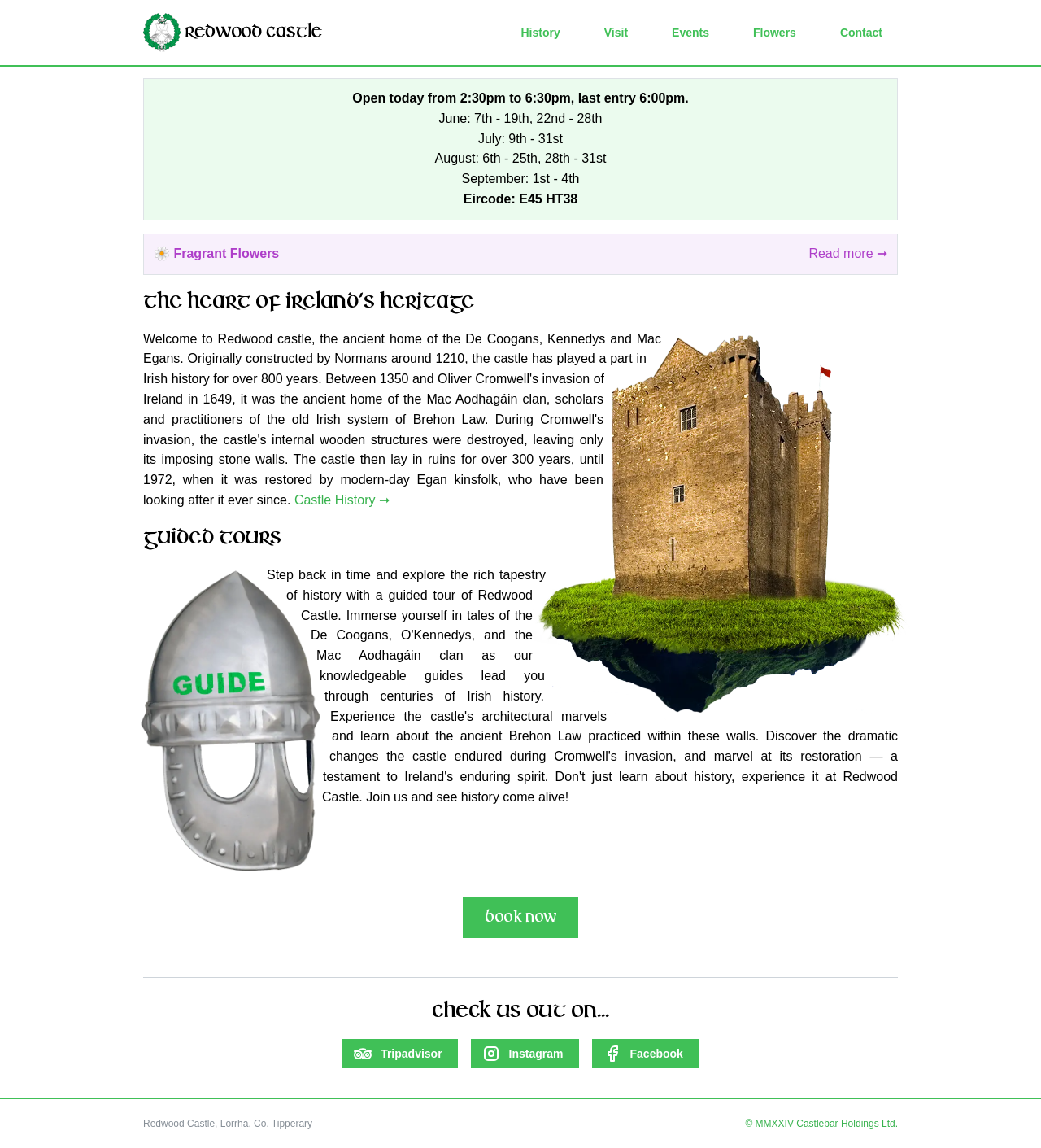In which month is Redwood Castle open from 7th to 19th and 22nd to 28th?
From the image, provide a succinct answer in one word or a short phrase.

June